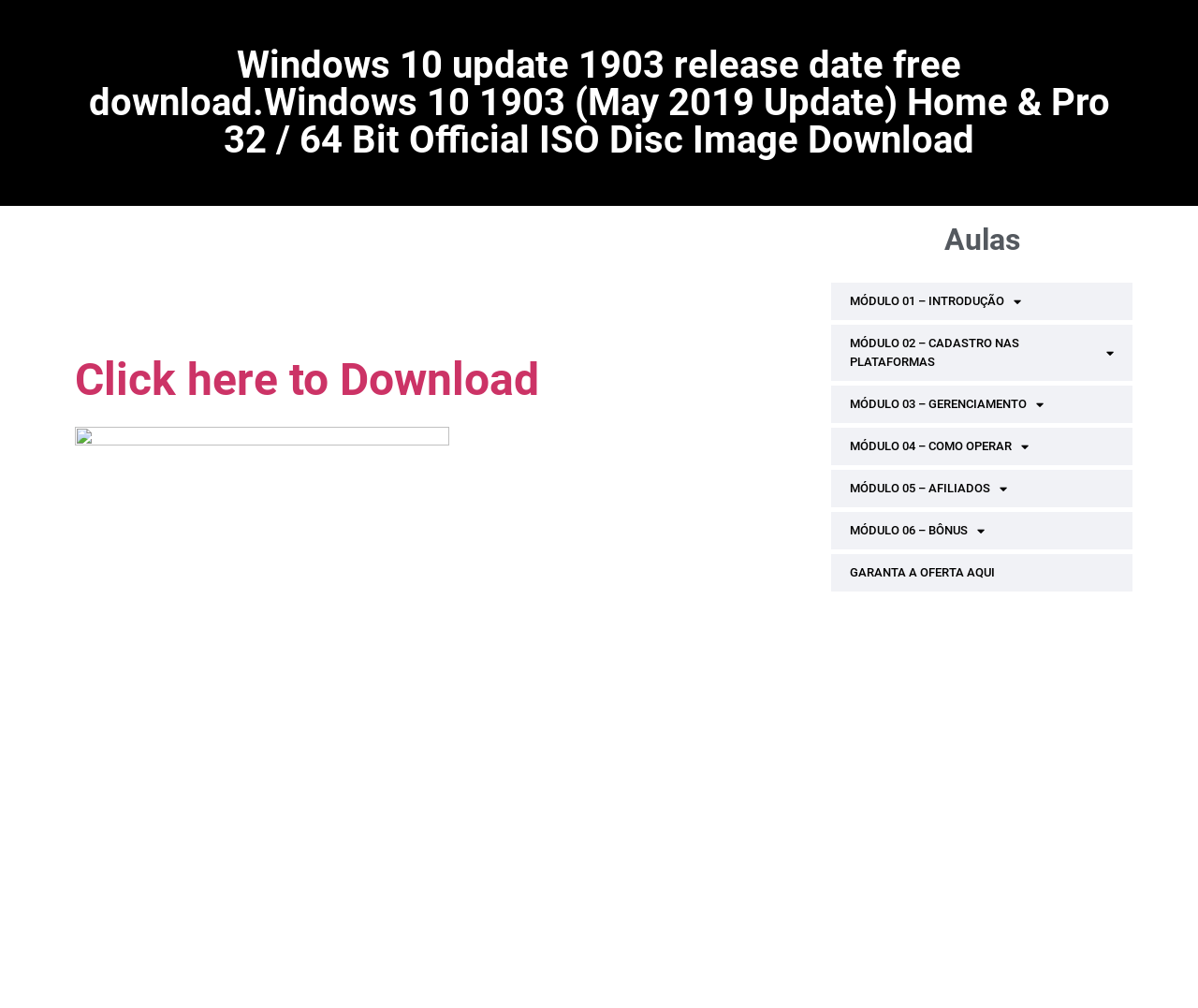Highlight the bounding box of the UI element that corresponds to this description: "Terms and Conditions".

None